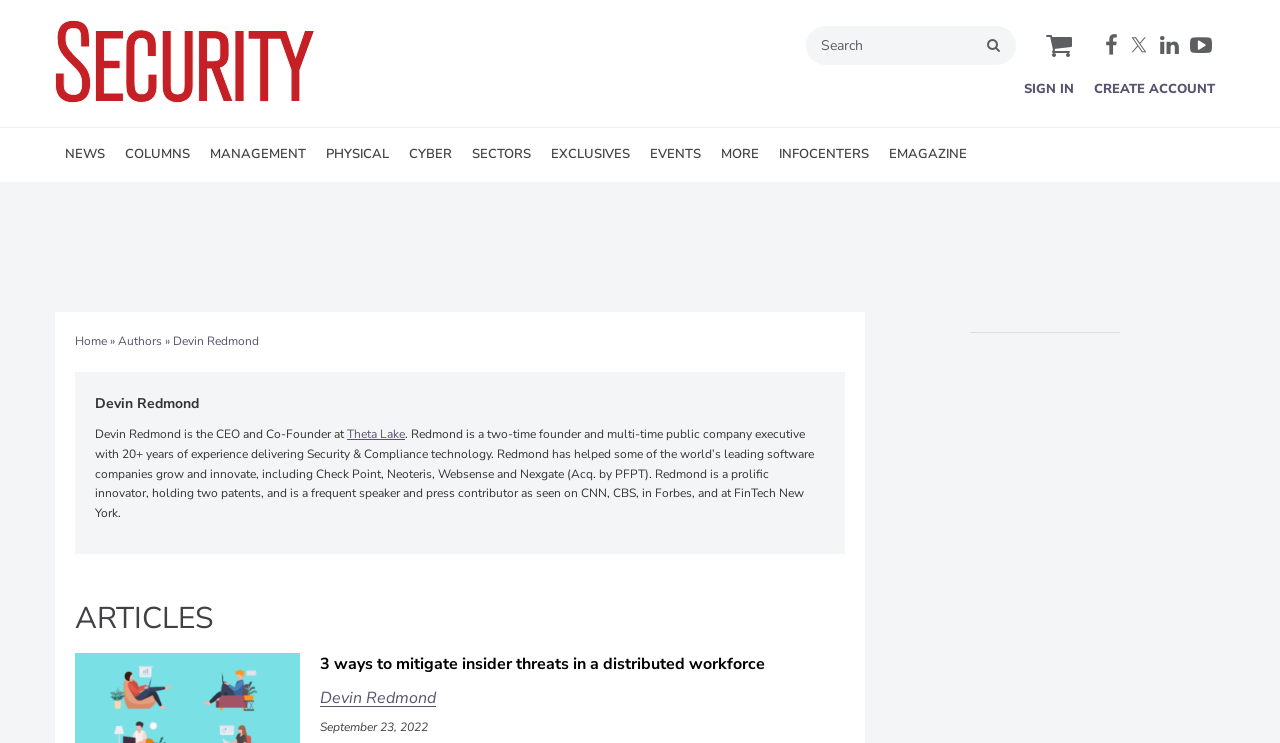What is Devin Redmond's profession?
Refer to the image and give a detailed answer to the query.

I found this information by looking at Devin Redmond's bio, which mentions that he is the CEO and Co-Founder at Theta Lake, indicating that his profession is a CEO and Co-Founder.